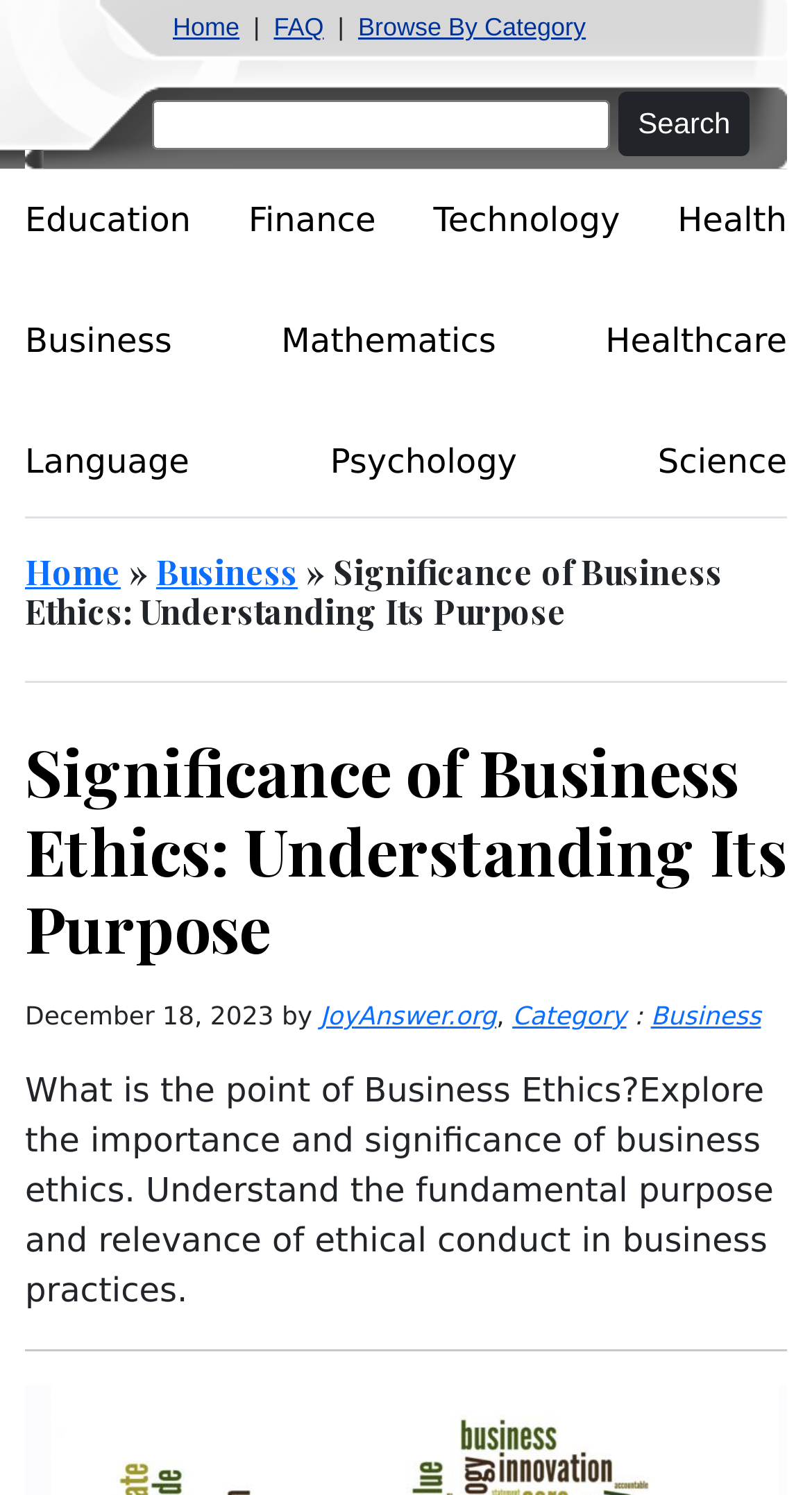Observe the image and answer the following question in detail: What is the name of the website?

I determined the name of the website by looking at the top navigation bar, which shows 'Unlock the Joy of Knowledge and Discover Answers at JoyAnswer.org'. The website's name is JoyAnswer.org.